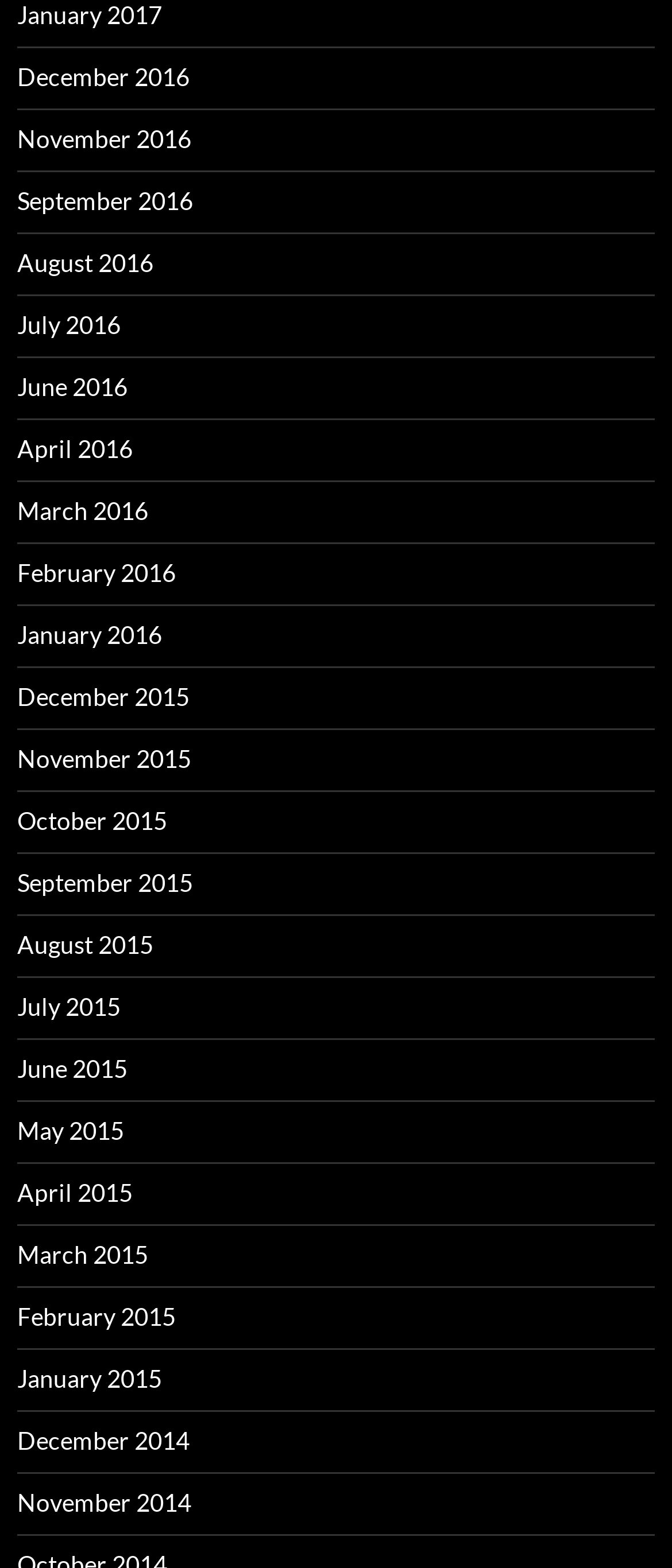Please provide a brief answer to the following inquiry using a single word or phrase:
What is the most recent month listed?

January 2017